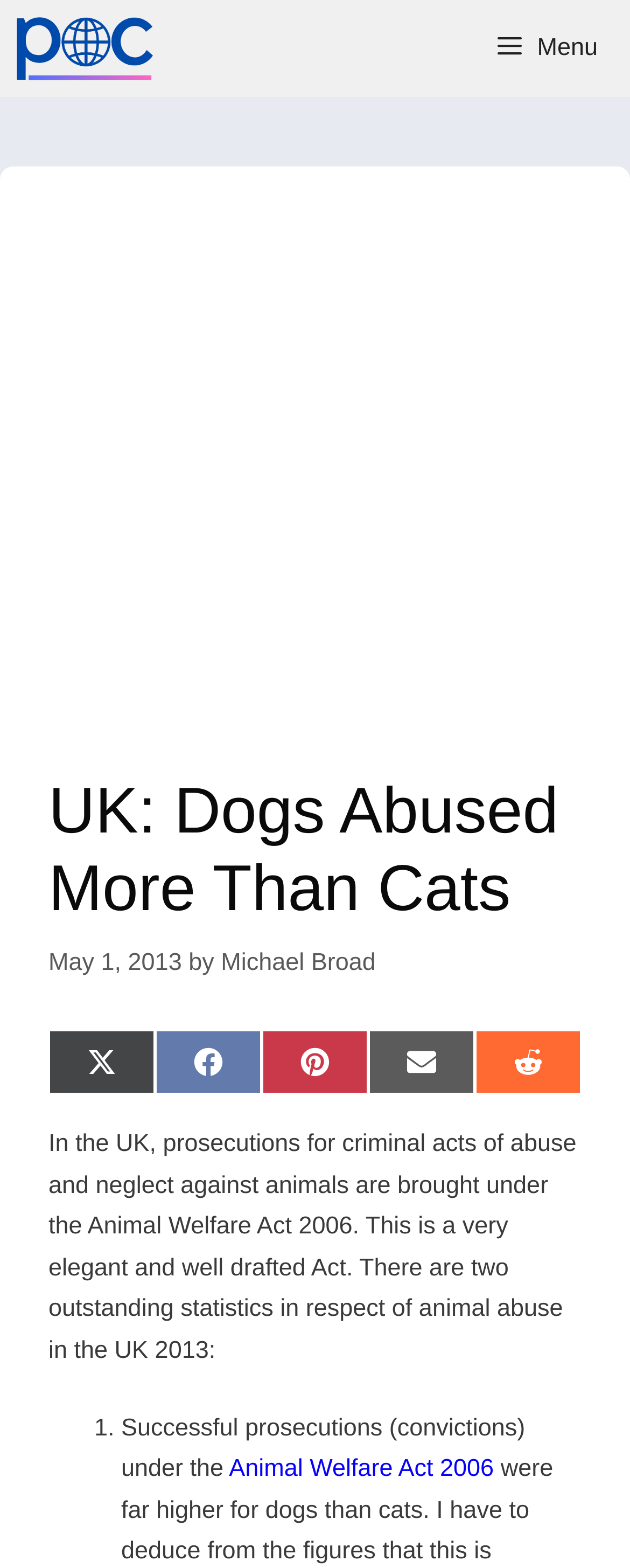Please find the main title text of this webpage.

UK: Dogs Abused More Than Cats